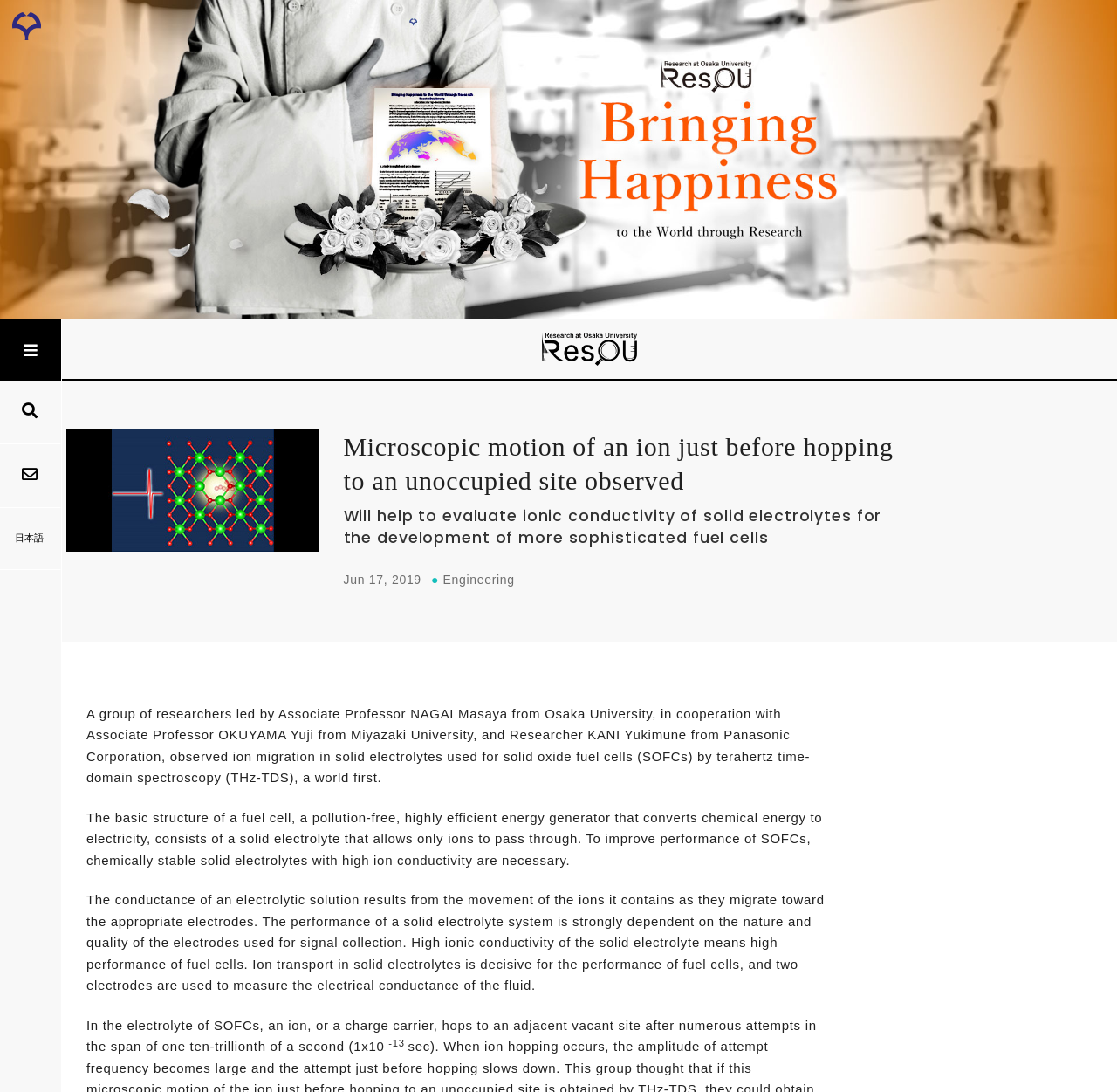Using the provided description alt="Research at Osaka University", find the bounding box coordinates for the UI element. Provide the coordinates in (top-left x, top-left y, bottom-right x, bottom-right y) format, ensuring all values are between 0 and 1.

[0.485, 0.325, 0.57, 0.337]